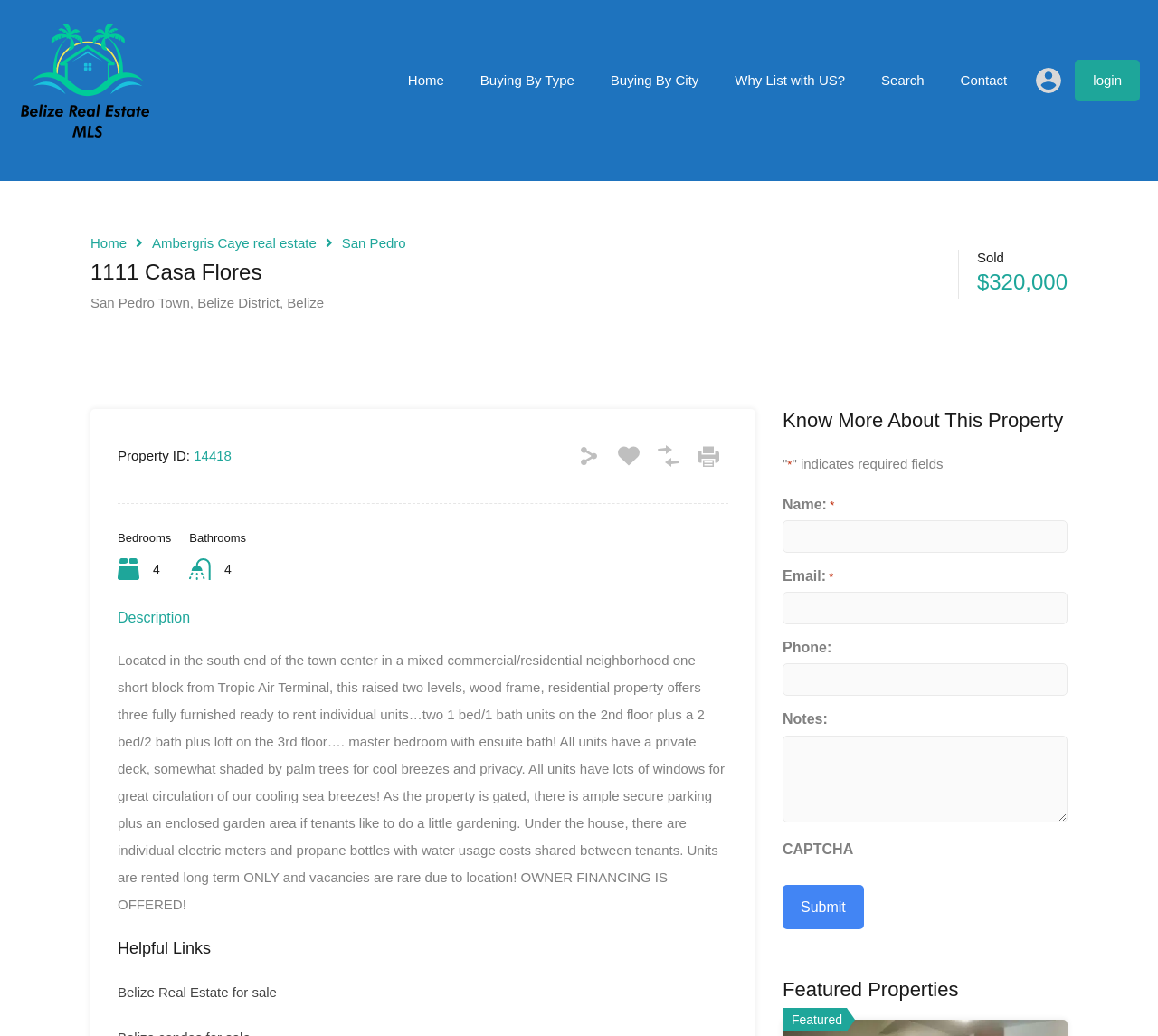Please provide the bounding box coordinates for the element that needs to be clicked to perform the following instruction: "Search for properties". The coordinates should be given as four float numbers between 0 and 1, i.e., [left, top, right, bottom].

[0.8, 0.047, 0.837, 0.063]